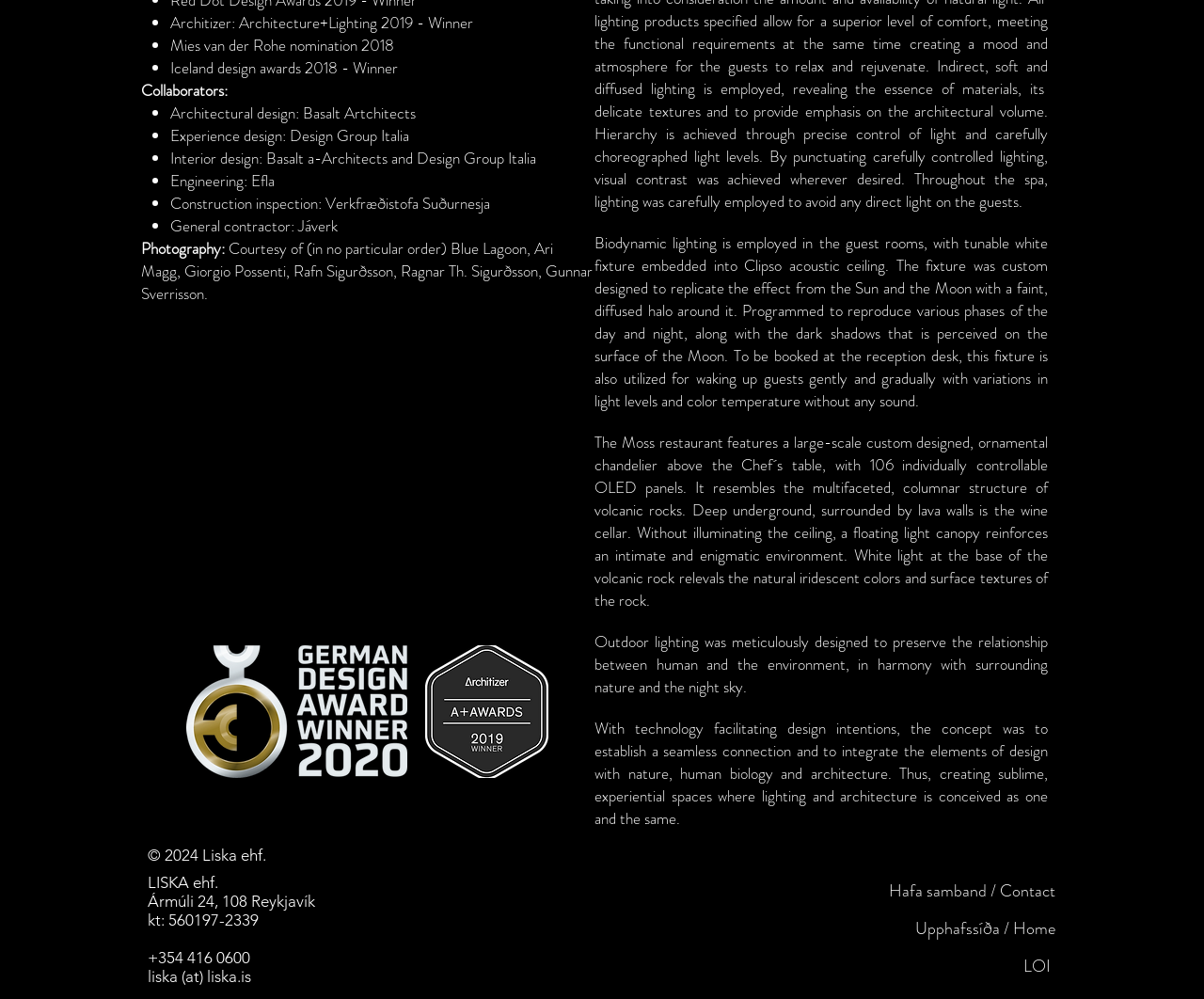Please determine the bounding box coordinates for the element with the description: "LOI".

[0.77, 0.949, 0.873, 0.987]